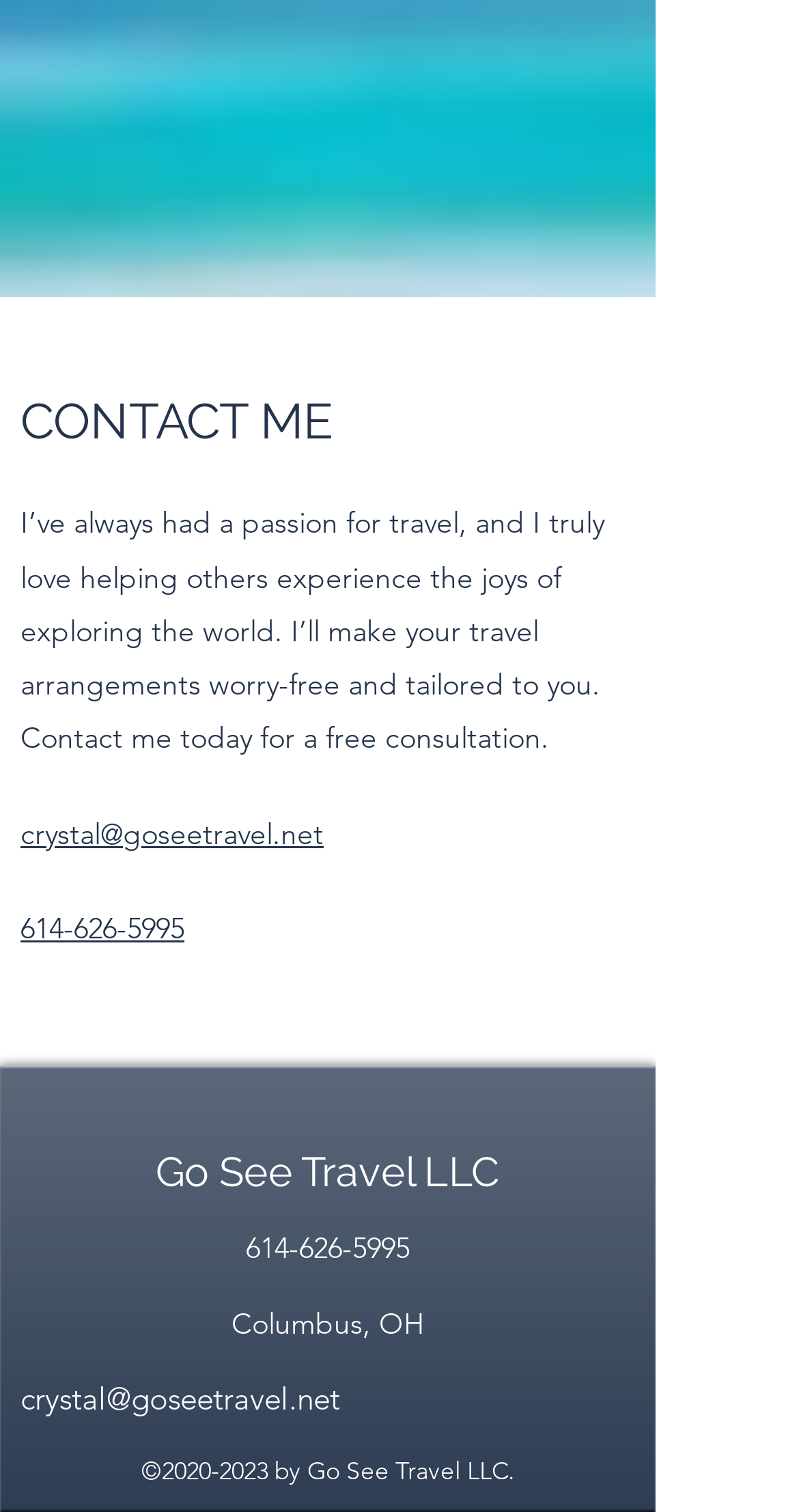From the webpage screenshot, predict the bounding box coordinates (top-left x, top-left y, bottom-right x, bottom-right y) for the UI element described here: aria-label="Facebook"

[0.026, 0.659, 0.077, 0.686]